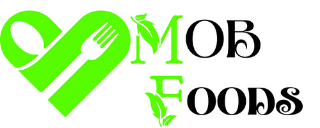Please give a one-word or short phrase response to the following question: 
What is emphasized by the leaf accents in the logo?

Freshness and natural ingredients